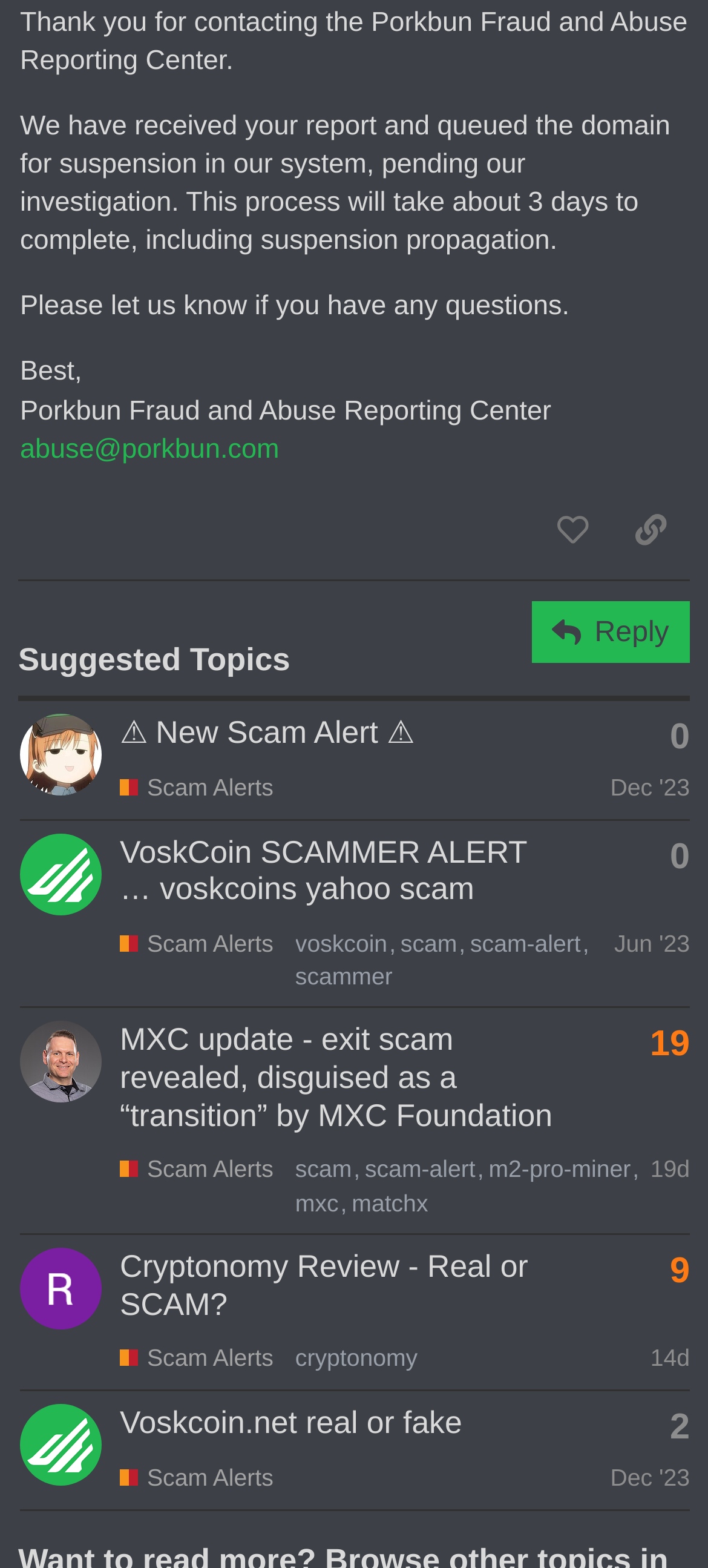Determine the bounding box coordinates of the region to click in order to accomplish the following instruction: "Share a link to this post". Provide the coordinates as four float numbers between 0 and 1, specifically [left, top, right, bottom].

[0.864, 0.316, 0.974, 0.36]